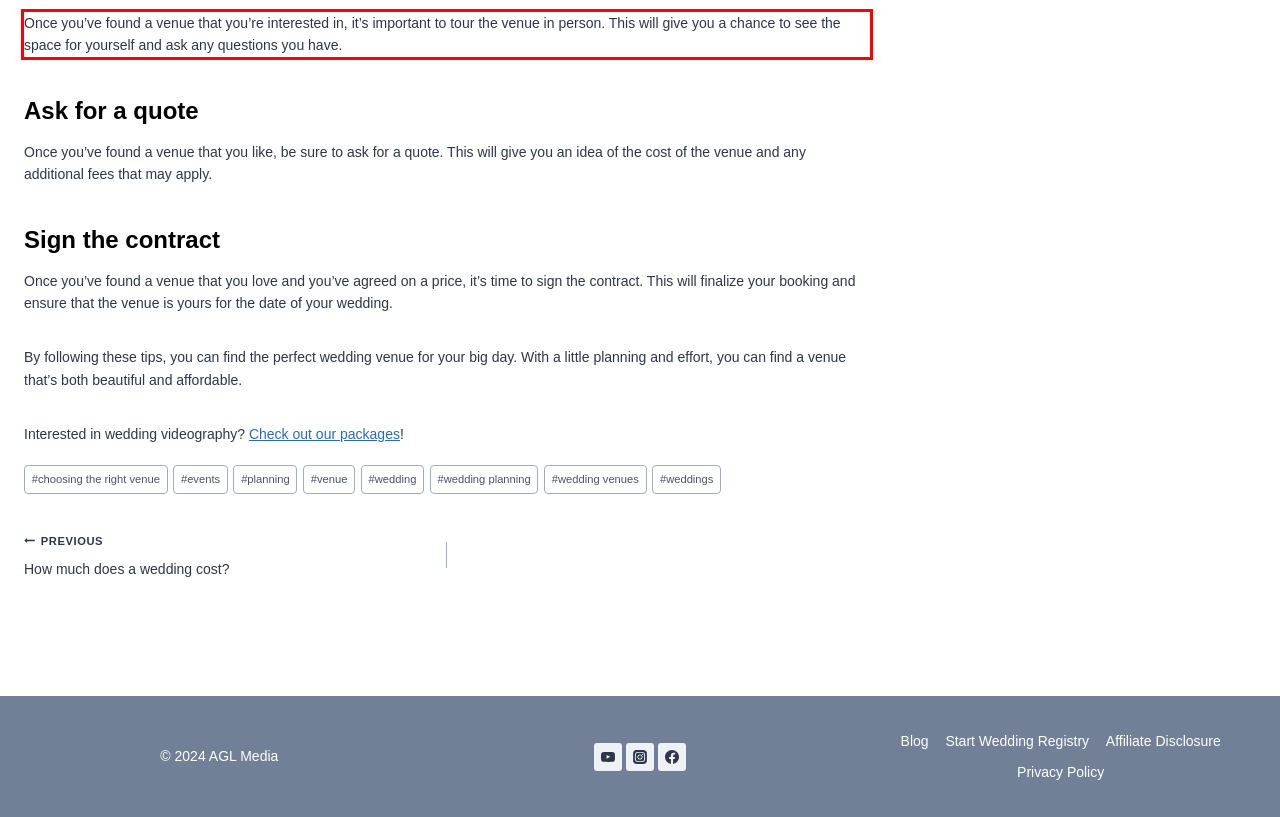Observe the screenshot of the webpage, locate the red bounding box, and extract the text content within it.

Once you’ve found a venue that you’re interested in, it’s important to tour the venue in person. This will give you a chance to see the space for yourself and ask any questions you have.